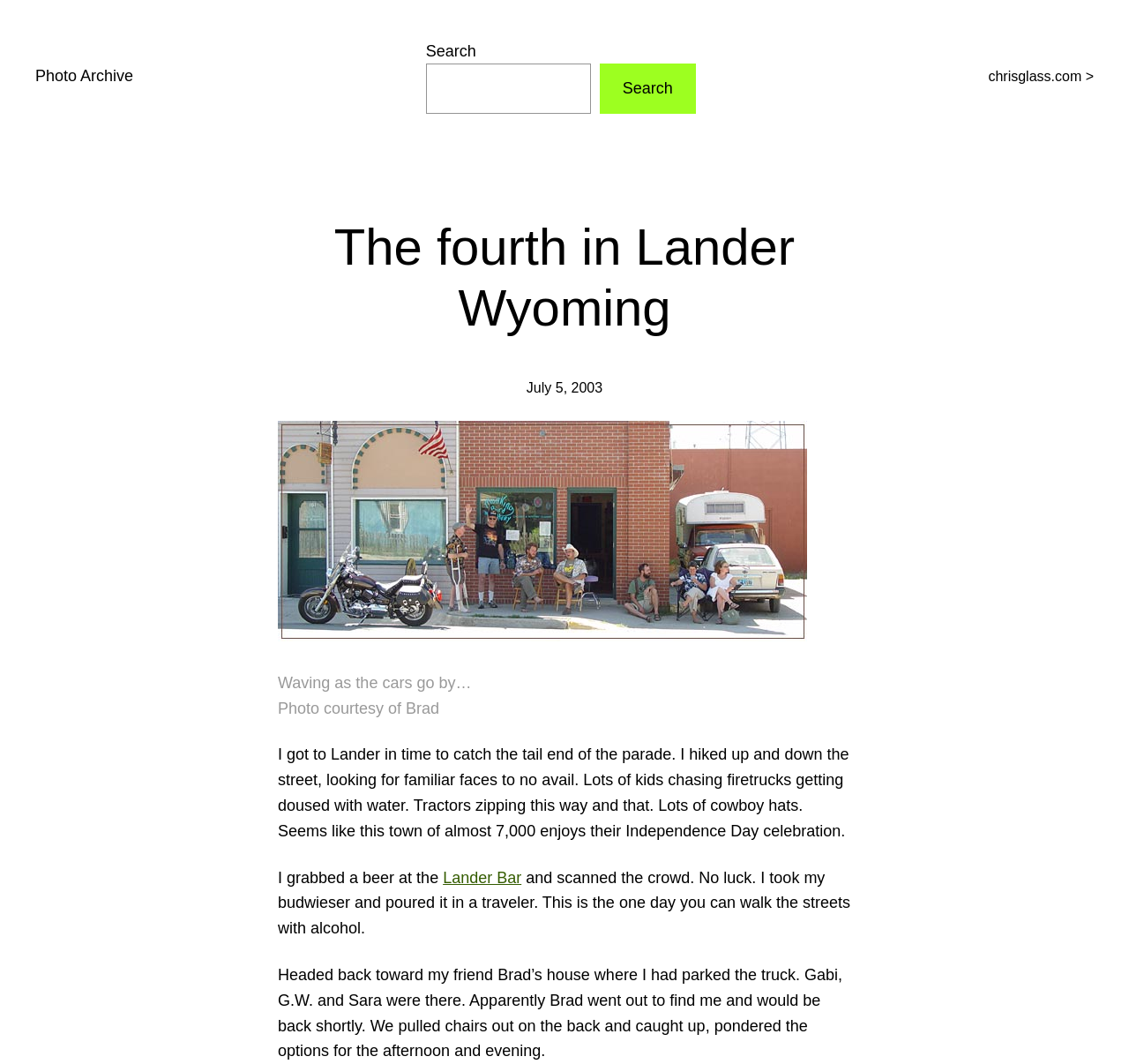Provide a single word or phrase to answer the given question: 
Where did the author grab a beer?

Lander Bar